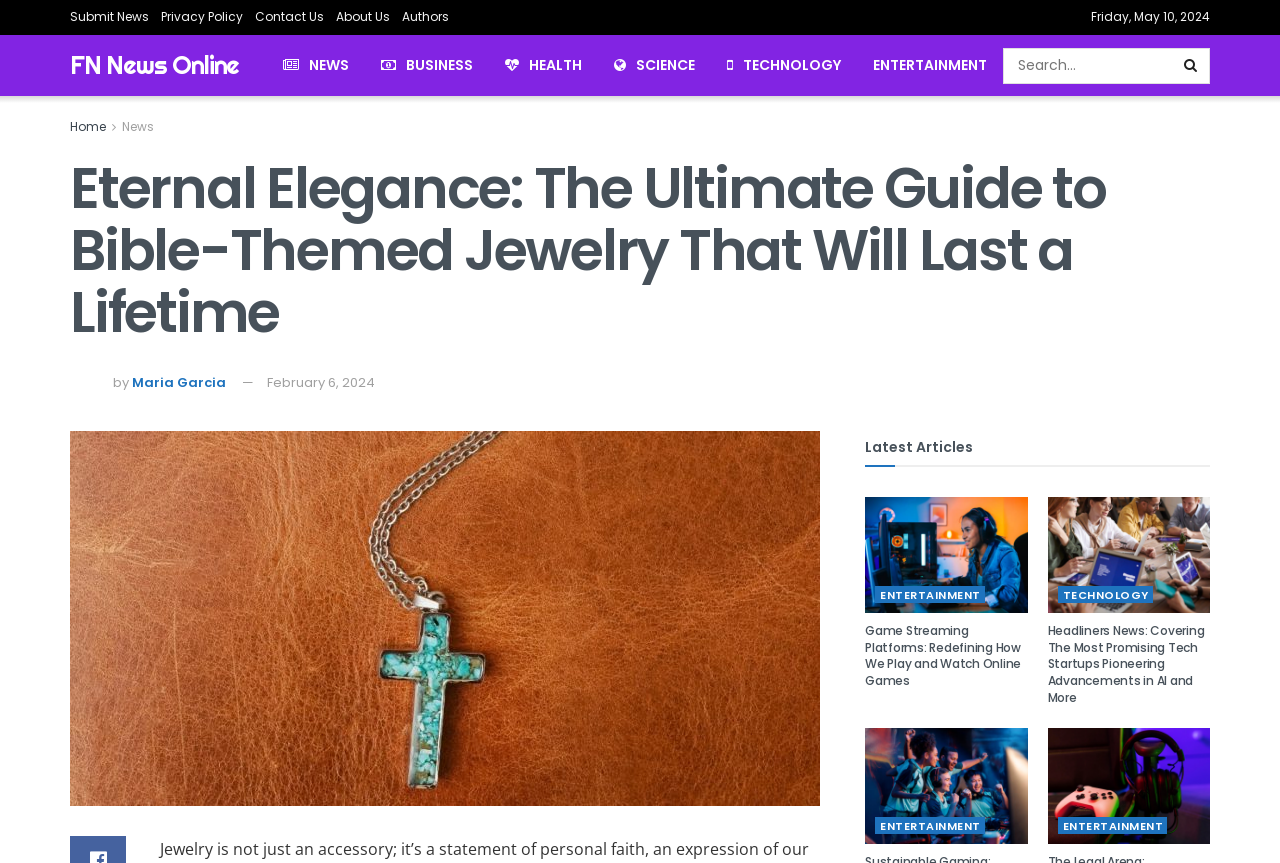Extract the top-level heading from the webpage and provide its text.

Eternal Elegance: The Ultimate Guide to Bible-Themed Jewelry That Will Last a Lifetime